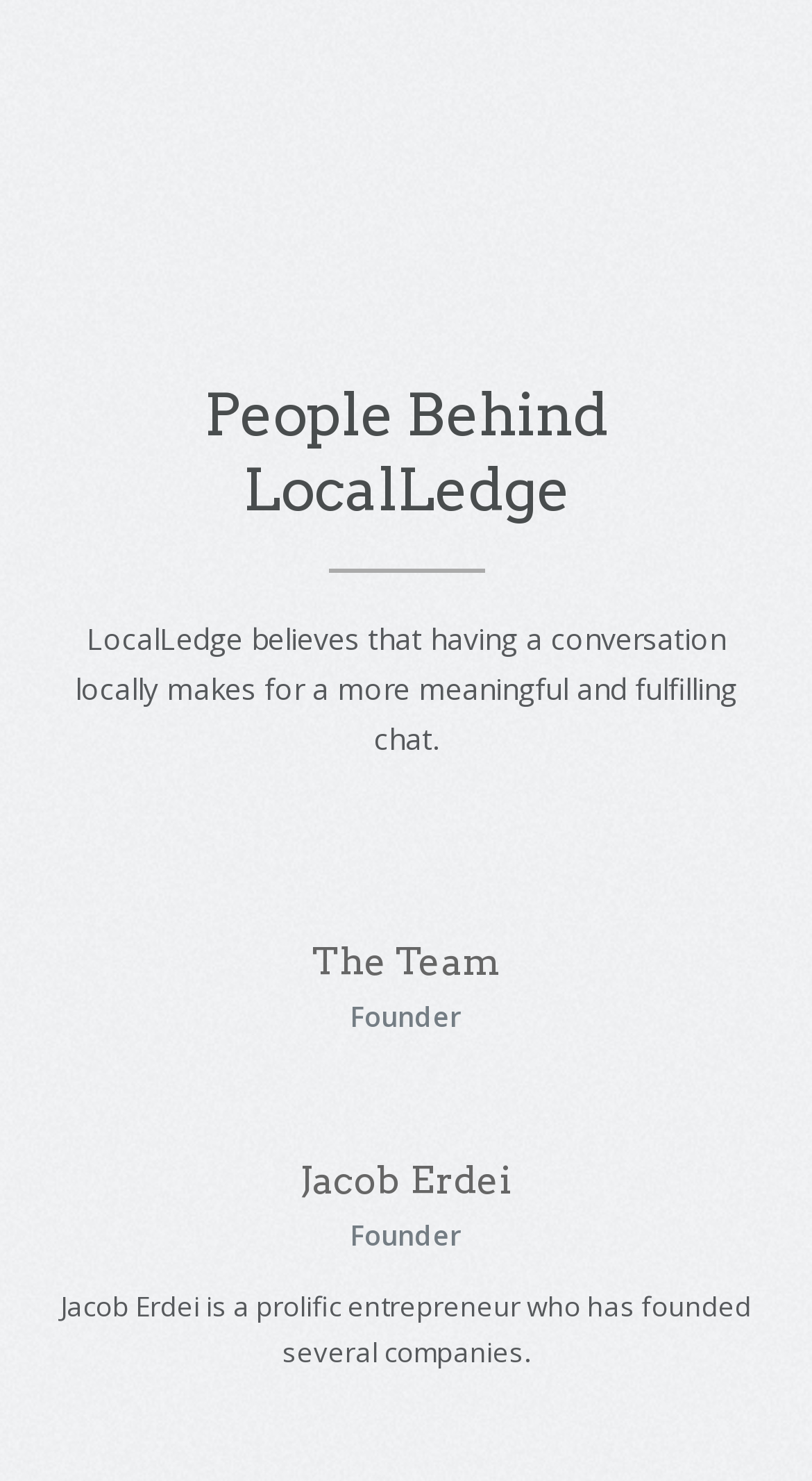For the element described, predict the bounding box coordinates as (top-left x, top-left y, bottom-right x, bottom-right y). All values should be between 0 and 1. Element description: Jacob Erdei

[0.369, 0.782, 0.631, 0.812]